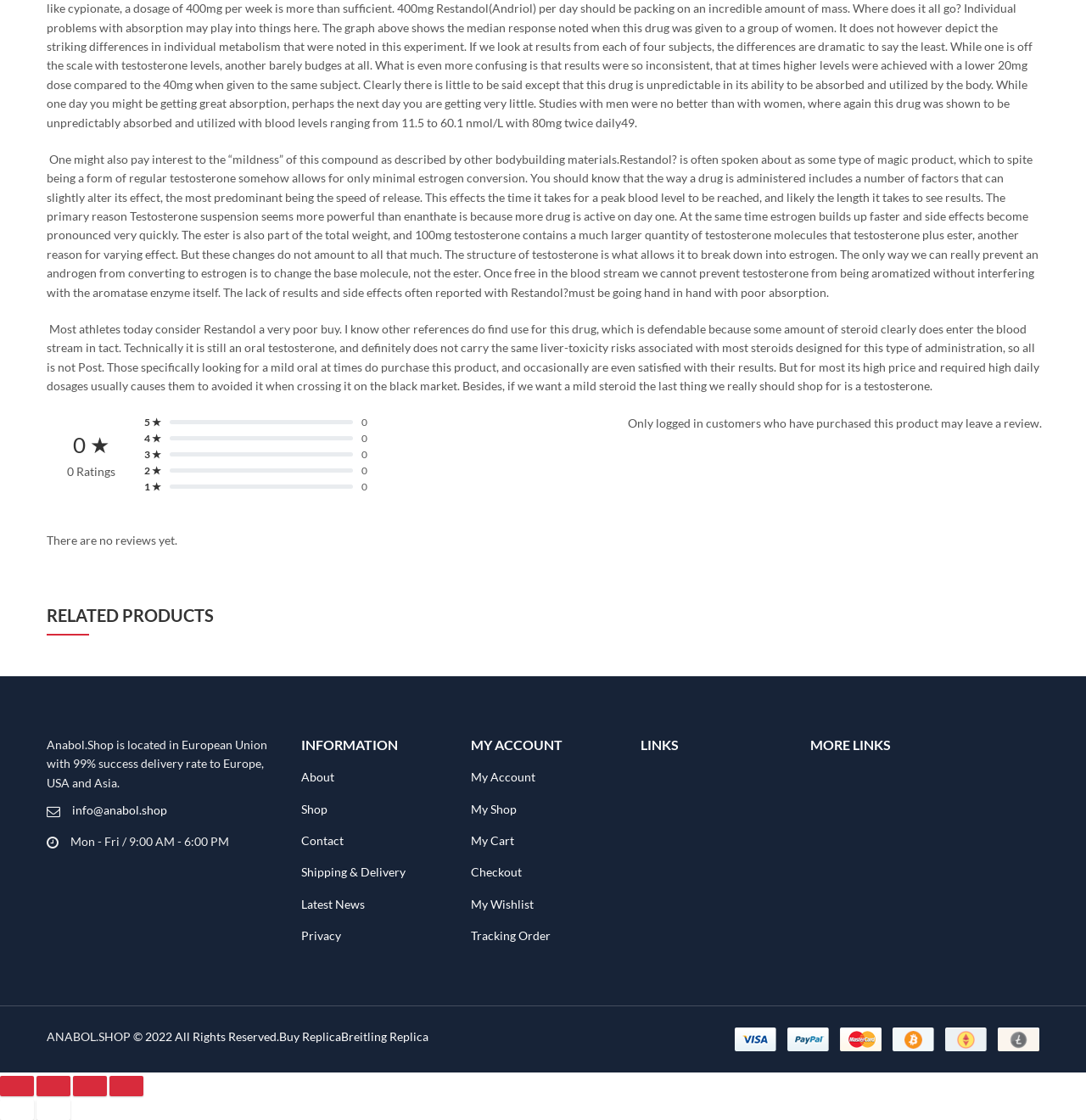Pinpoint the bounding box coordinates of the clickable element needed to complete the instruction: "Click on the 'About' link". The coordinates should be provided as four float numbers between 0 and 1: [left, top, right, bottom].

[0.277, 0.687, 0.308, 0.7]